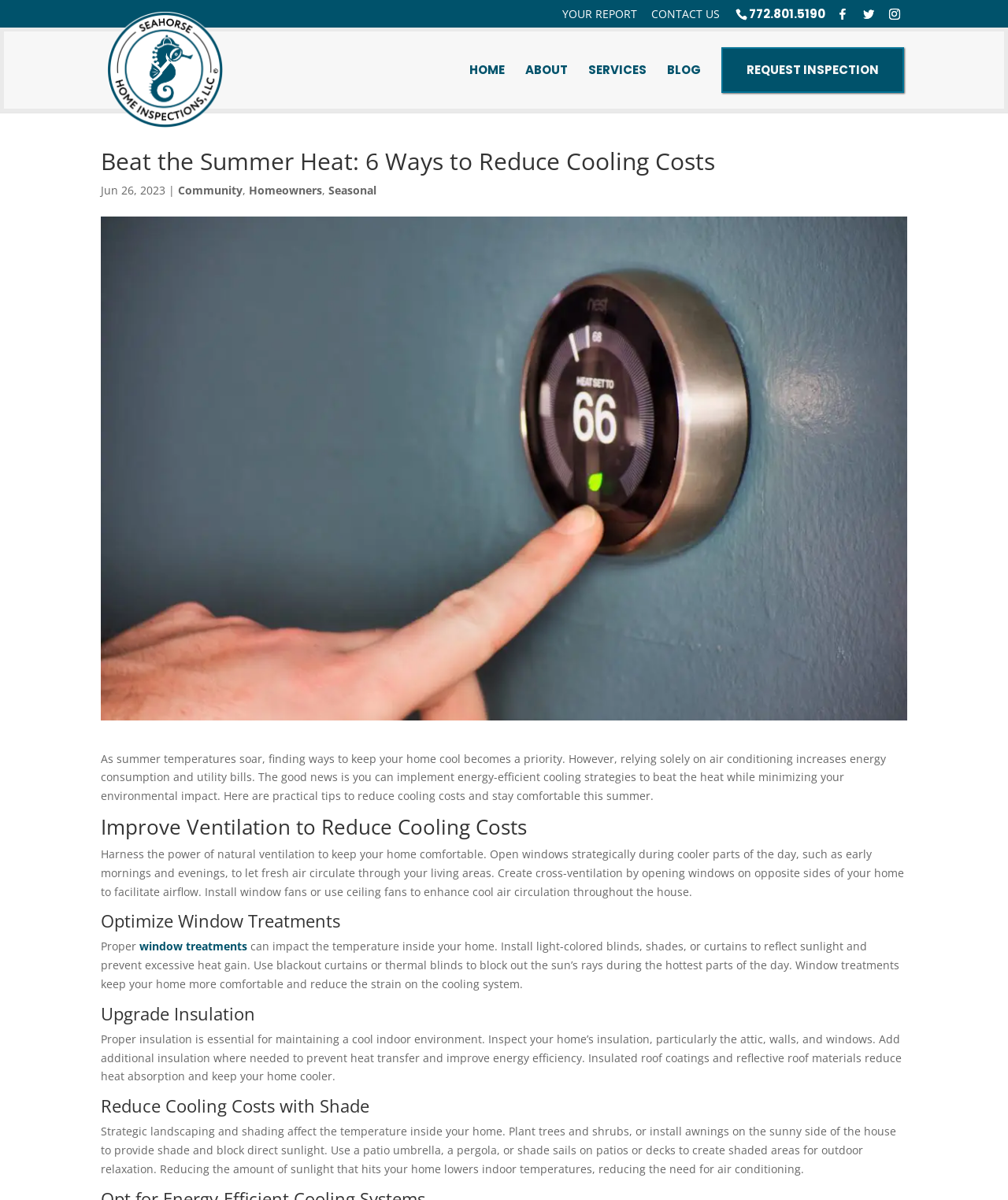How many social media links are there?
Please answer the question with a single word or phrase, referencing the image.

3